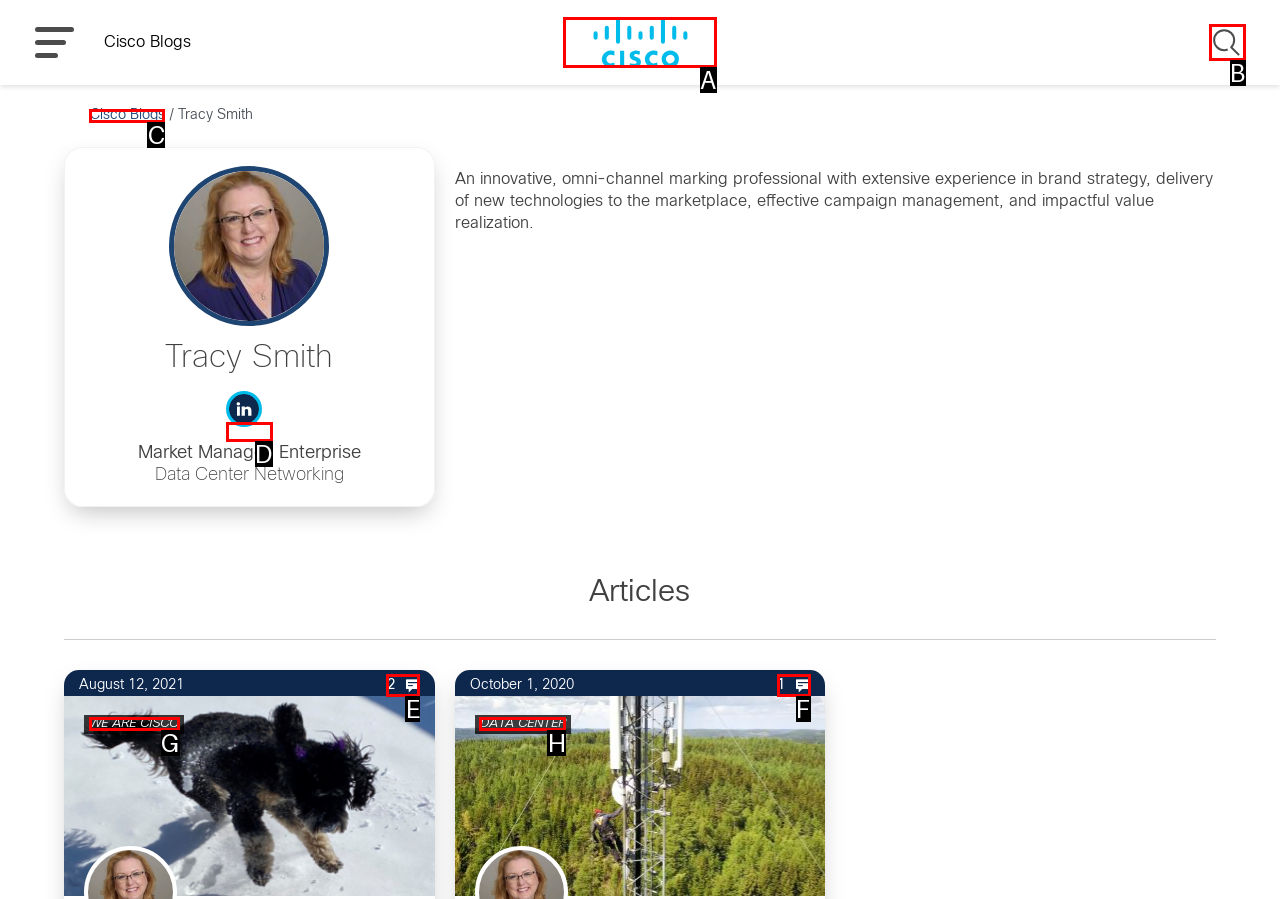Find the HTML element that matches the description: WE ARE CISCO
Respond with the corresponding letter from the choices provided.

G